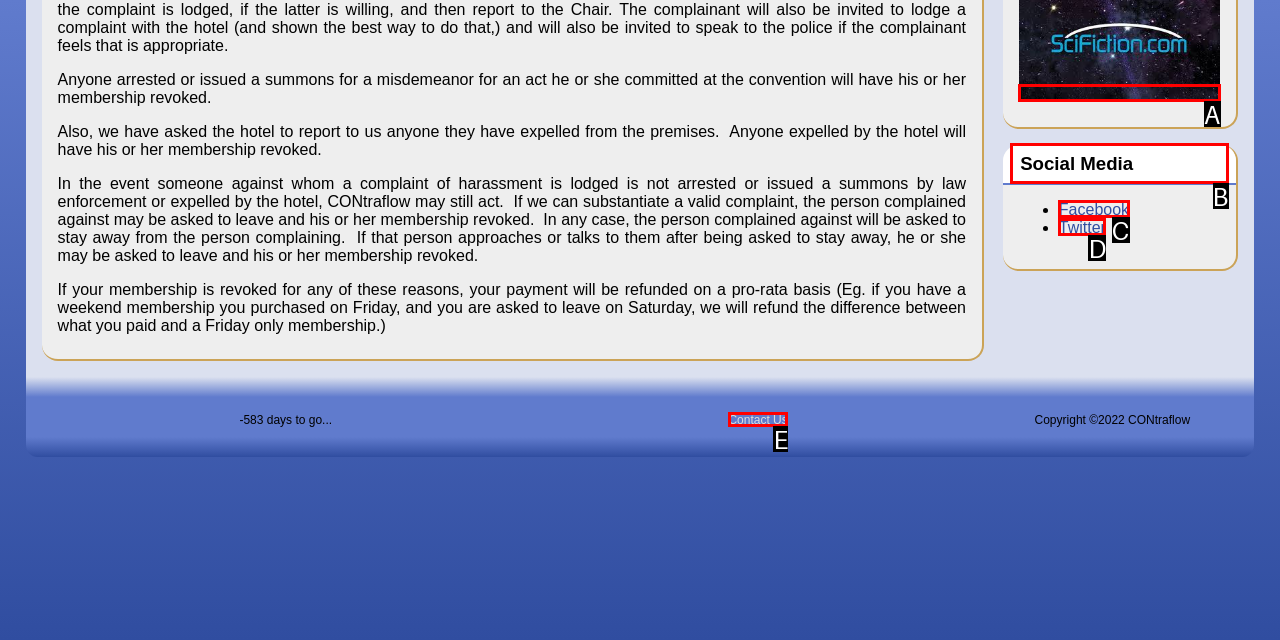Given the element description: Previous PostLondon Violet
Pick the letter of the correct option from the list.

None